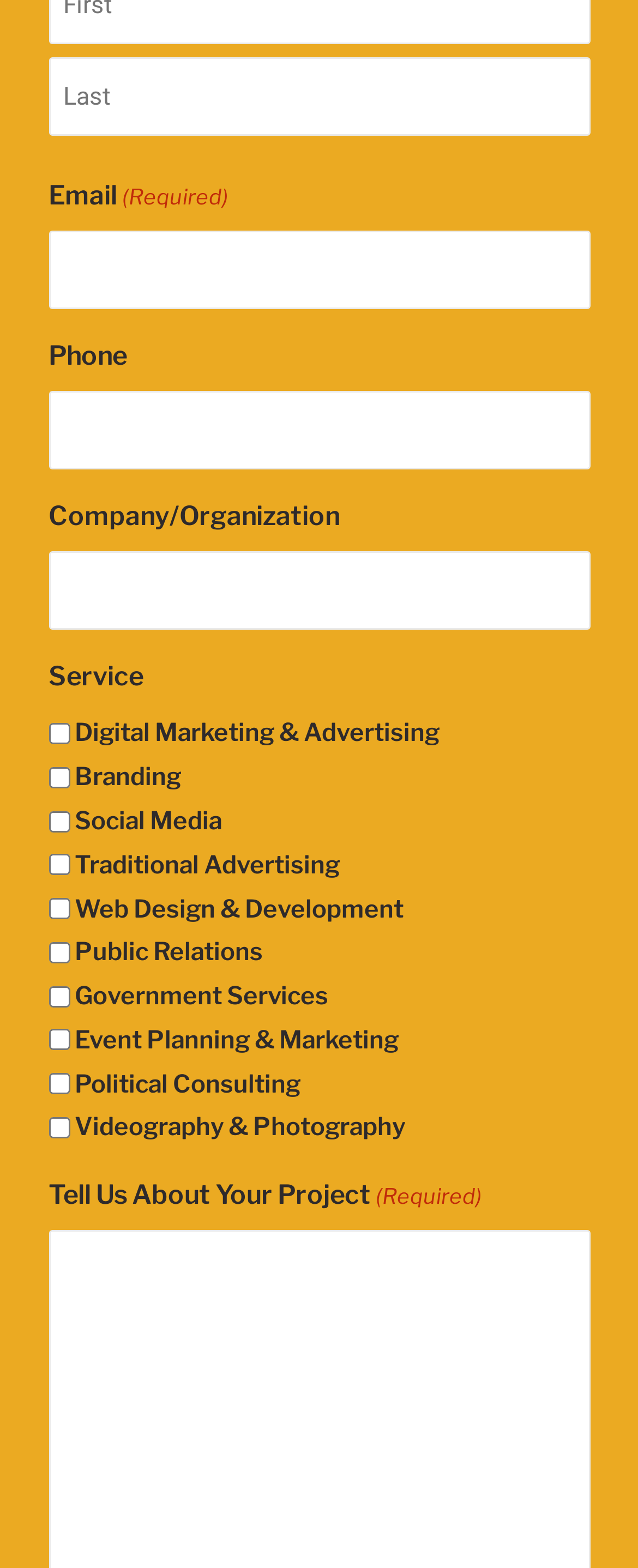Respond with a single word or phrase for the following question: 
What is the purpose of the text field below 'Tell Us About Your Project'?

To describe a project